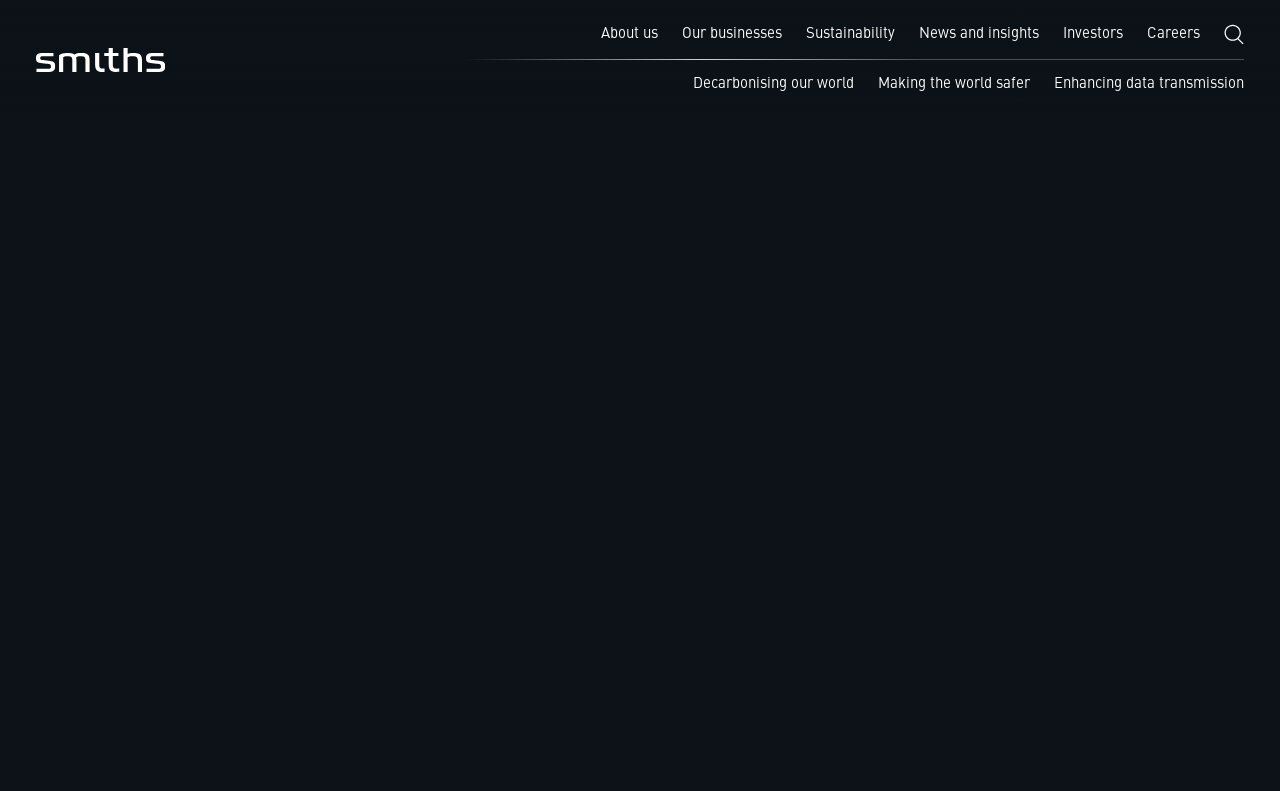Indicate the bounding box coordinates of the element that must be clicked to execute the instruction: "Click the Smiths Group Plc Logo". The coordinates should be given as four float numbers between 0 and 1, i.e., [left, top, right, bottom].

[0.028, 0.06, 0.13, 0.09]